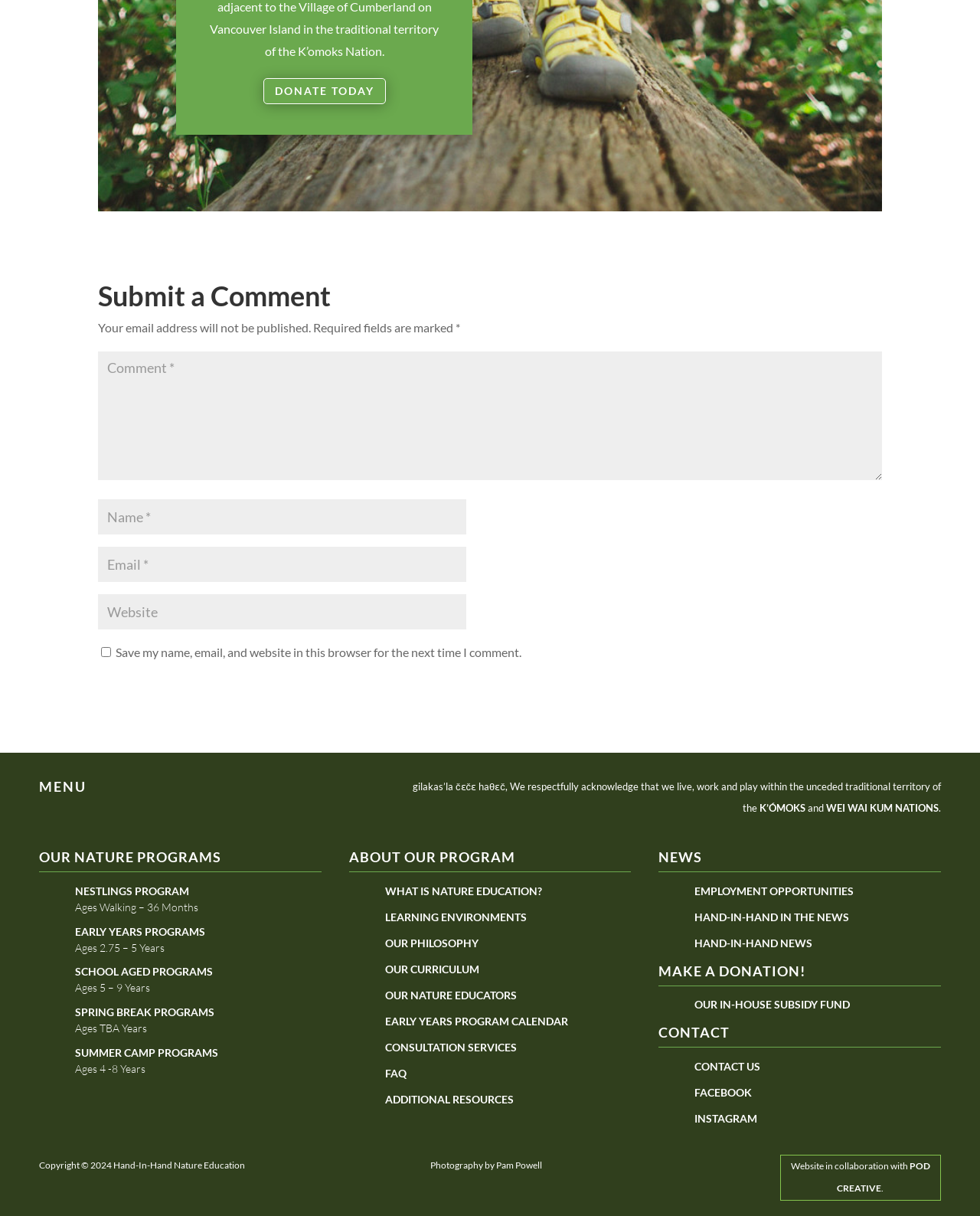Provide a short, one-word or phrase answer to the question below:
What is the age range for the 'NESTLINGS PROGRAM'?

Walking – 36 Months